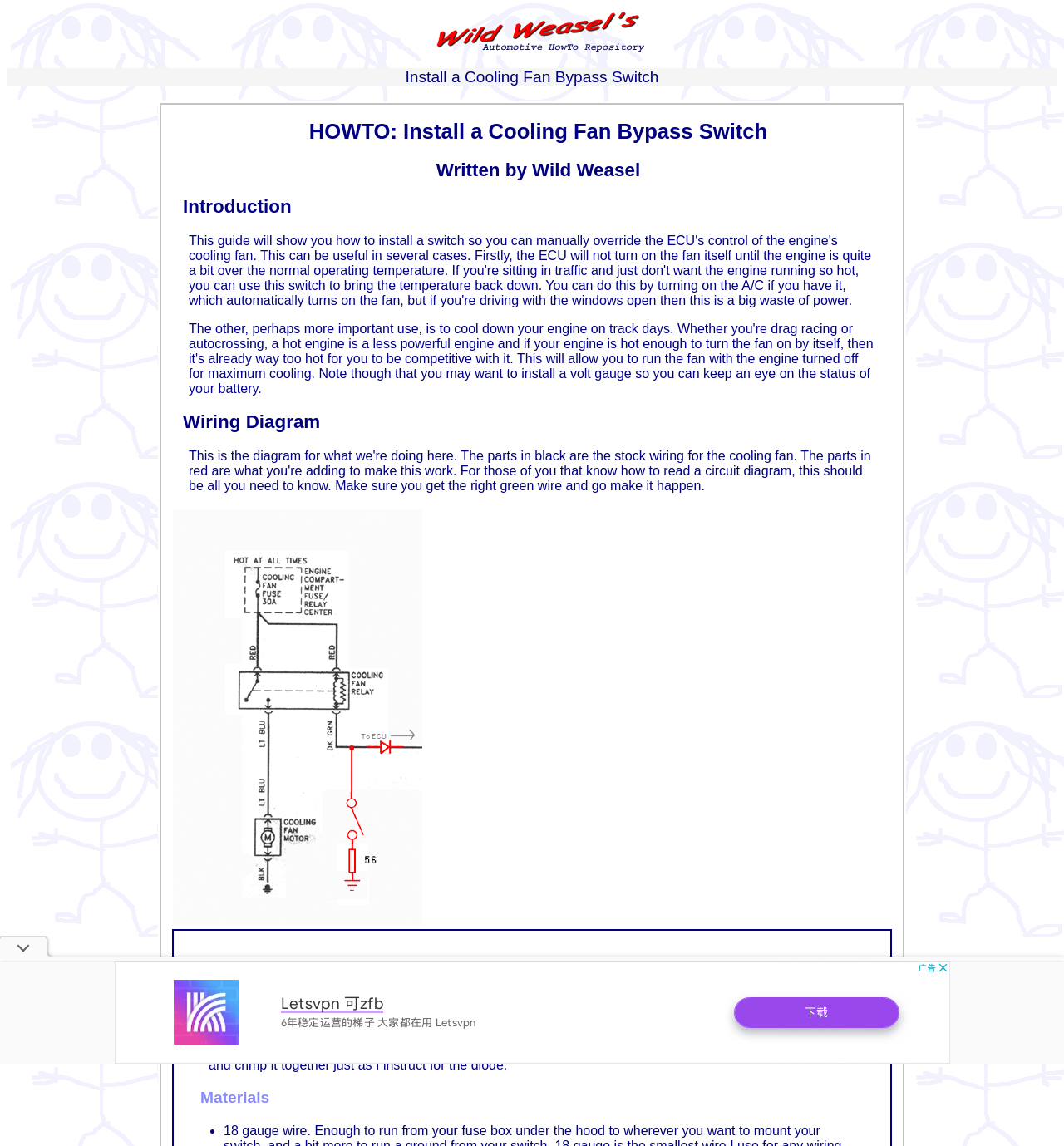Give a short answer using one word or phrase for the question:
What is the purpose of the tutorial?

To install a cooling fan bypass switch